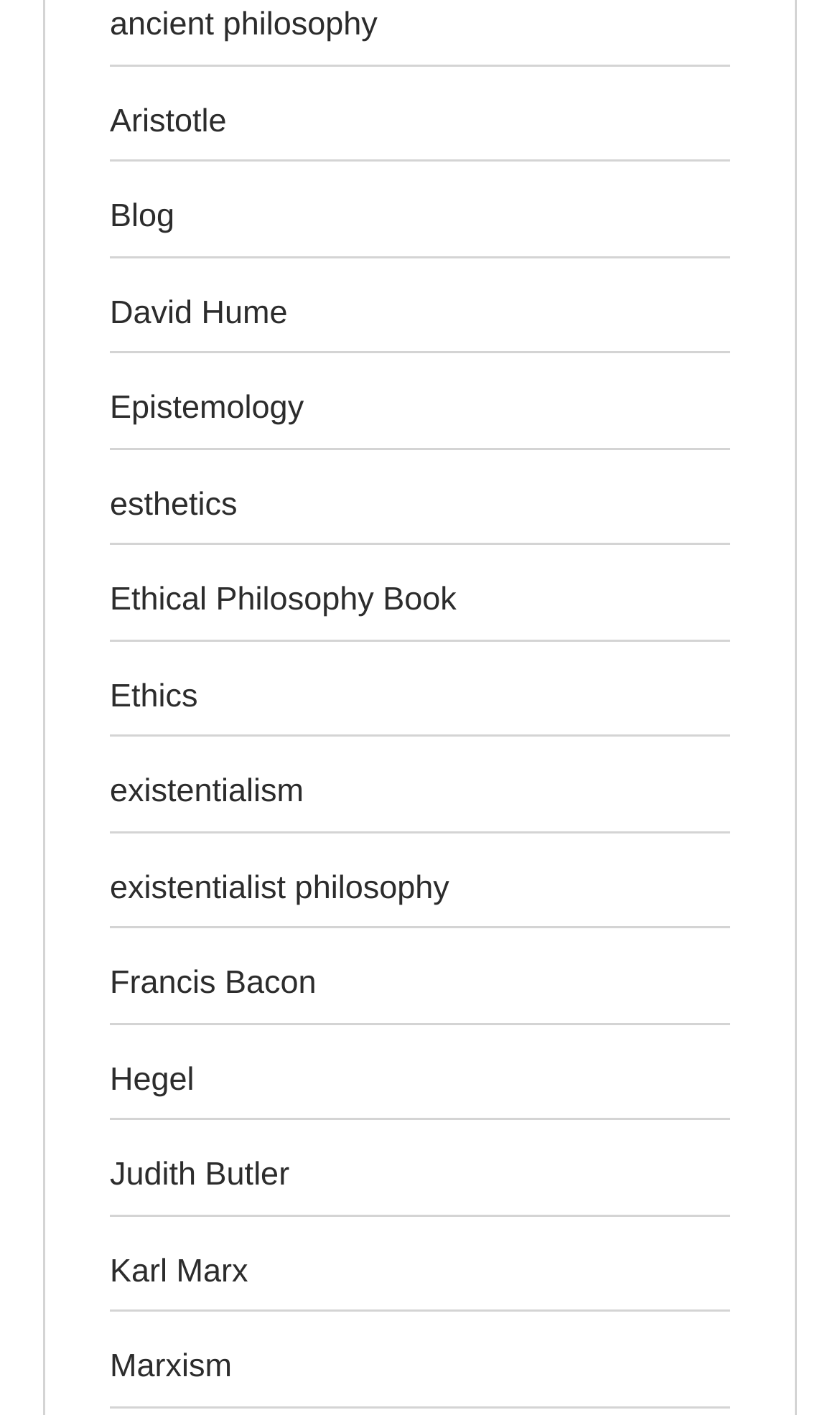From the webpage screenshot, predict the bounding box of the UI element that matches this description: "Ethical Philosophy Book".

[0.131, 0.412, 0.543, 0.438]